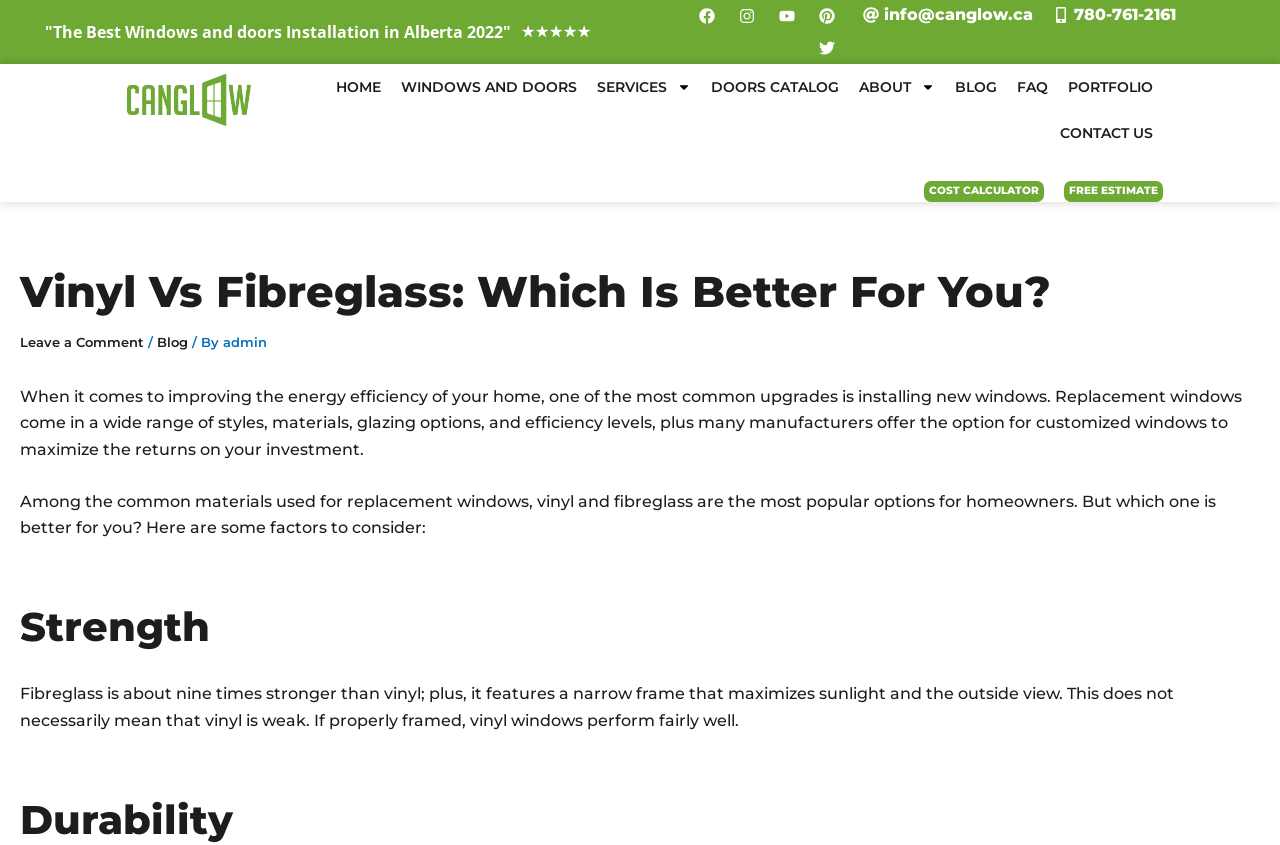Determine the bounding box coordinates of the area to click in order to meet this instruction: "Click on the Facebook link".

[0.54, 0.0, 0.565, 0.038]